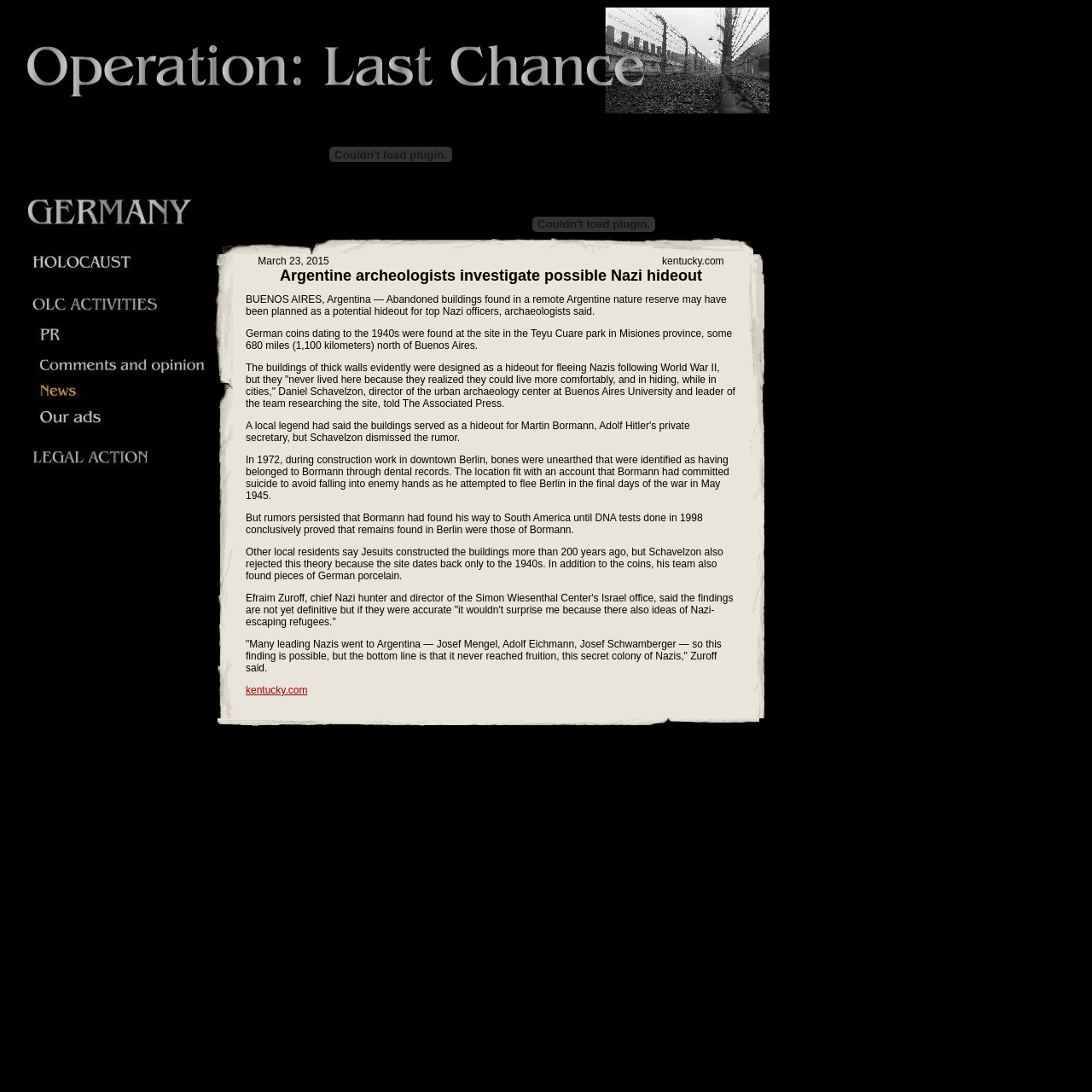Provide an in-depth description of the elements and layout of the webpage.

The webpage appears to be a news article page. At the top, there is a layout table that spans almost the entire width of the page, containing a layout table row with a single cell that holds an image. Below this, there is another layout table that takes up most of the page's width, containing a single row with two cells. The left cell contains an image, while the right cell holds a large block of text, which is an article about Argentine archaeologists investigating a possible Nazi hideout.

The article's title, "Argentine archeologists investigate possible Nazi hideout", is located at the top of the text block, followed by the date "March 23, 2015" and the source "kentucky.com". The article's content is divided into paragraphs, discussing the discovery of abandoned buildings in a remote Argentine nature reserve, which may have been planned as a hideout for top Nazi officers.

There are several images on the page, including one at the top, one in the left cell of the second layout table, and another at the bottom of the page. The images are not explicitly described, but they may be related to the article's content.

The page's layout is organized, with clear headings and concise text. The use of layout tables and cells helps to structure the content in a logical and easy-to-follow manner.